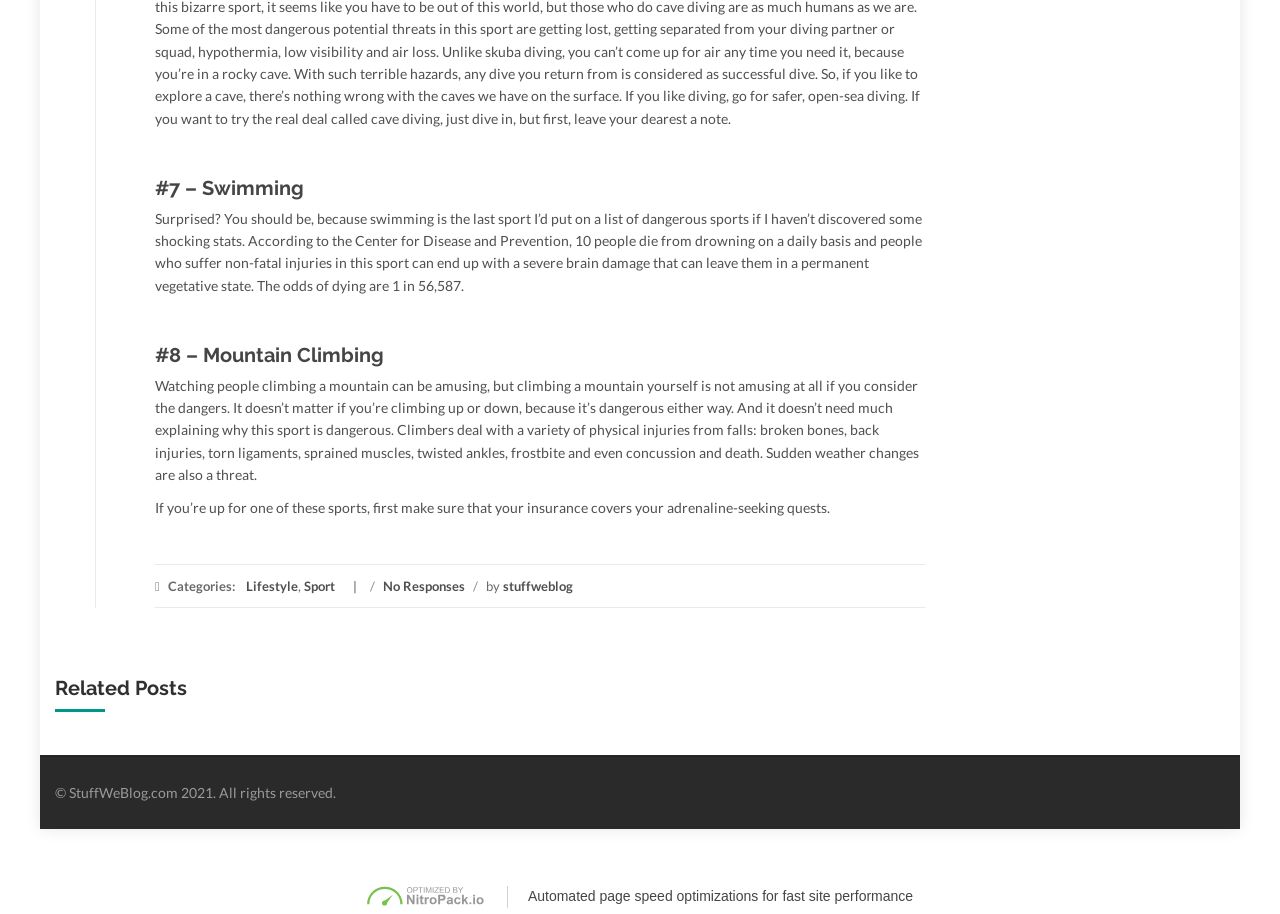What is the name of the website?
Answer the question with a single word or phrase, referring to the image.

StuffWeBlog.com